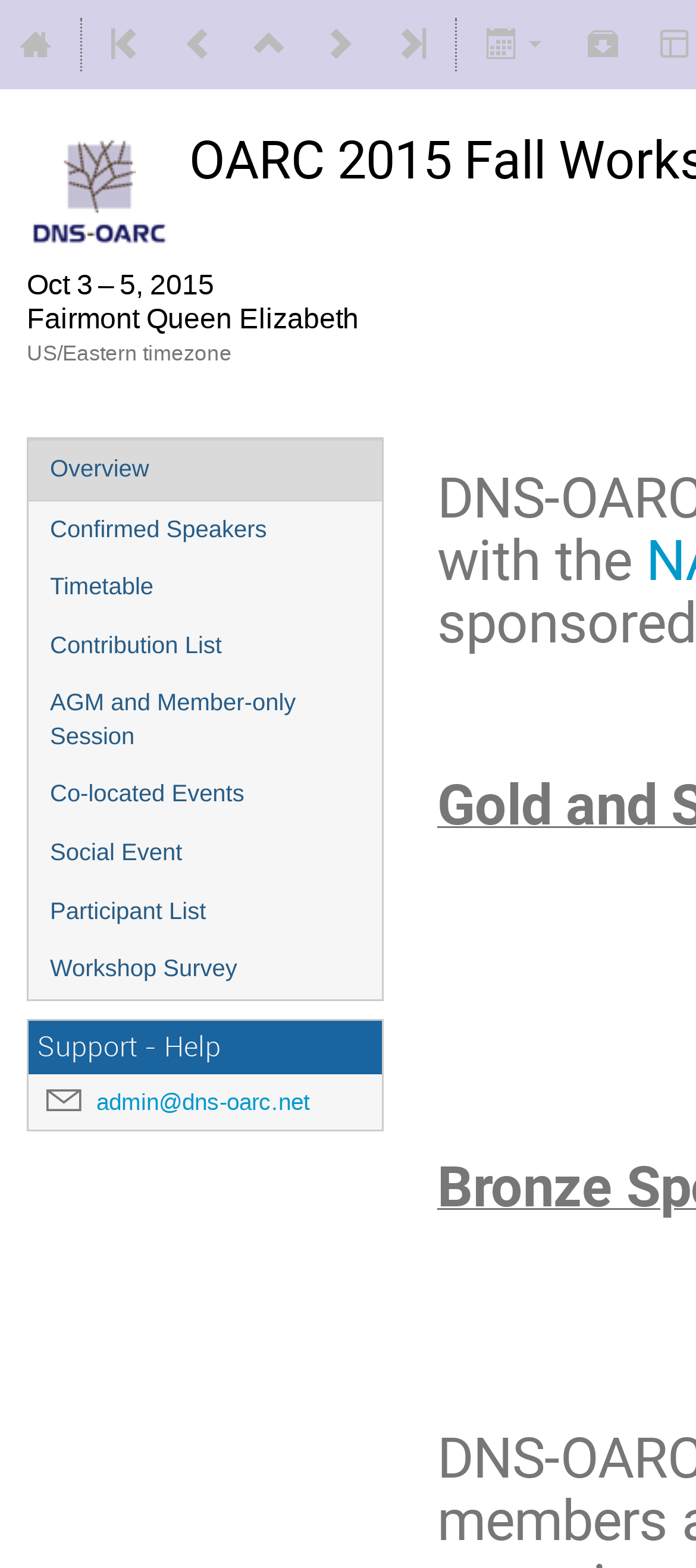Please specify the bounding box coordinates of the element that should be clicked to execute the given instruction: 'Go to the overview page'. Ensure the coordinates are four float numbers between 0 and 1, expressed as [left, top, right, bottom].

[0.041, 0.281, 0.549, 0.318]